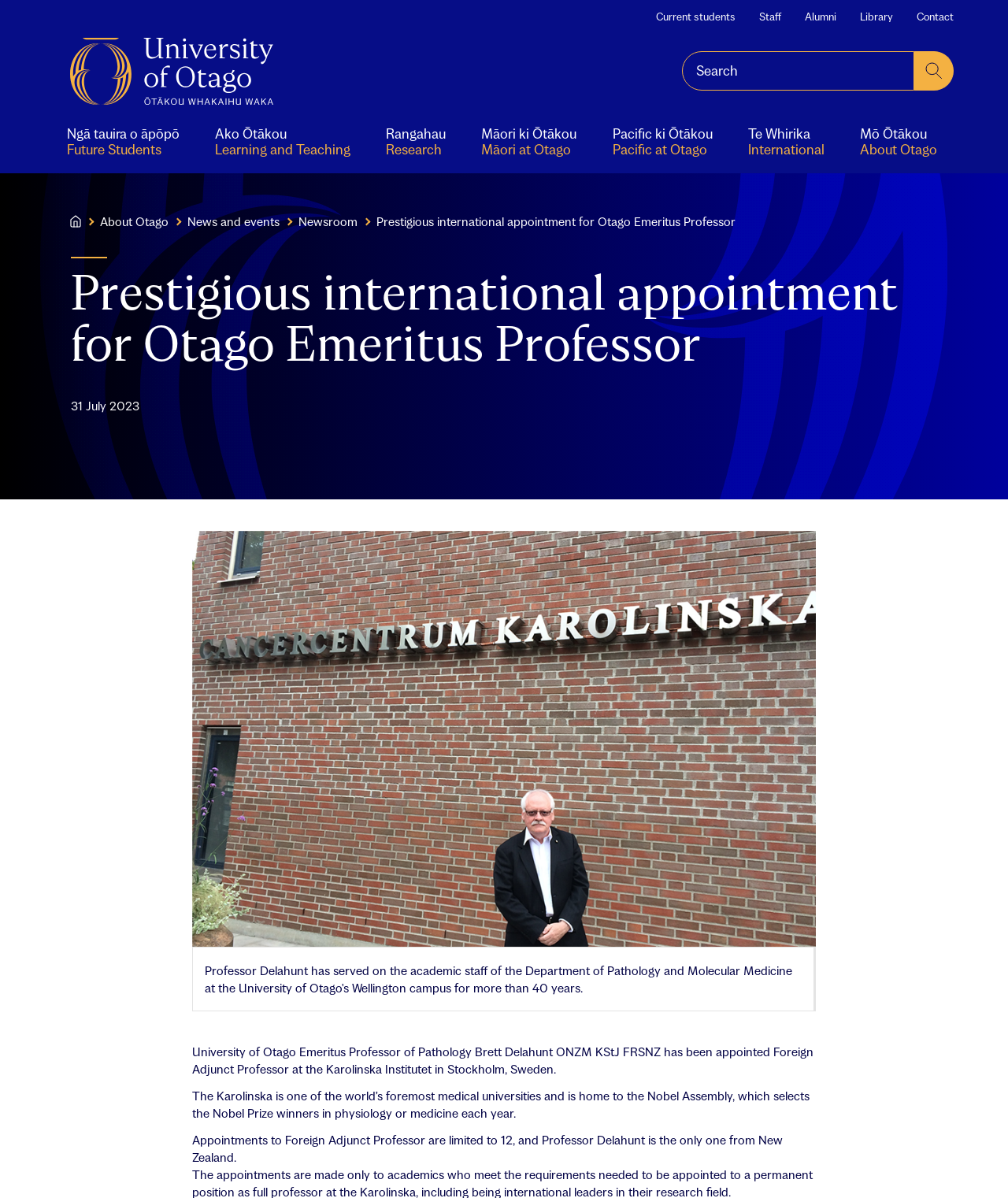Based on the visual content of the image, answer the question thoroughly: What is the date of the news article?

I found the answer by reading the text '31 July 2023' which is located above the main content area of the webpage.